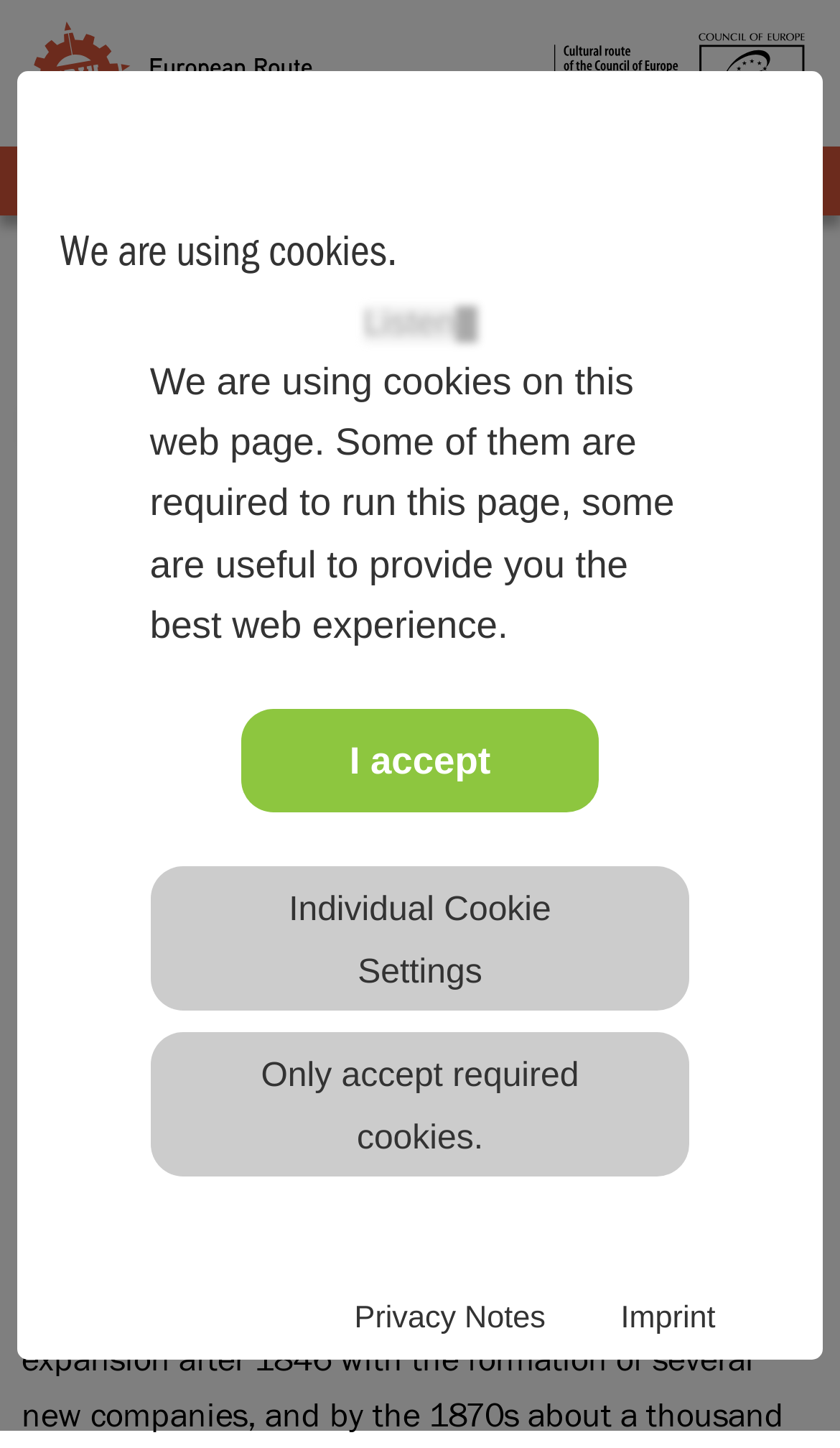Provide a one-word or short-phrase answer to the question:
What is the name of the museum?

Graphite Museum